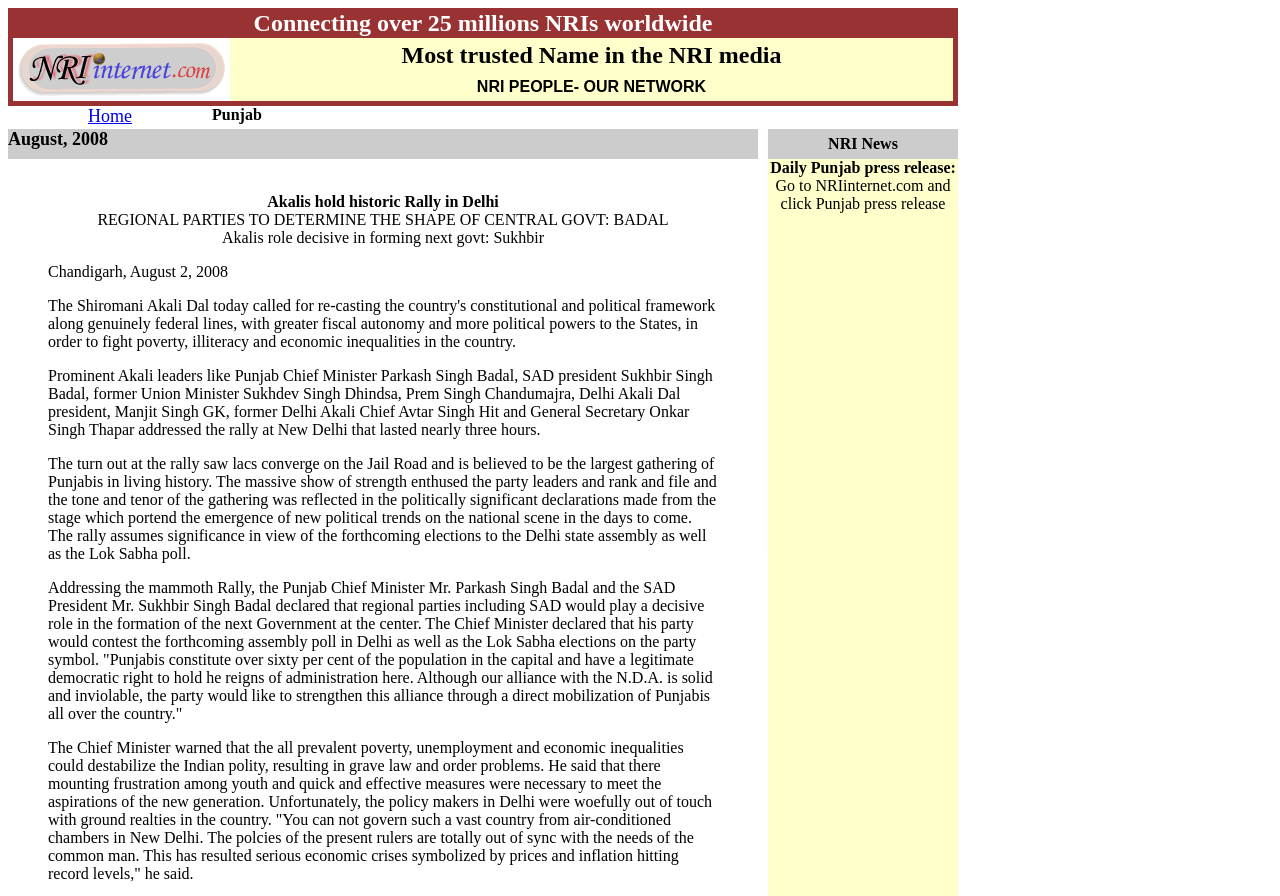Identify the bounding box of the UI element that matches this description: "Home".

[0.069, 0.118, 0.103, 0.141]